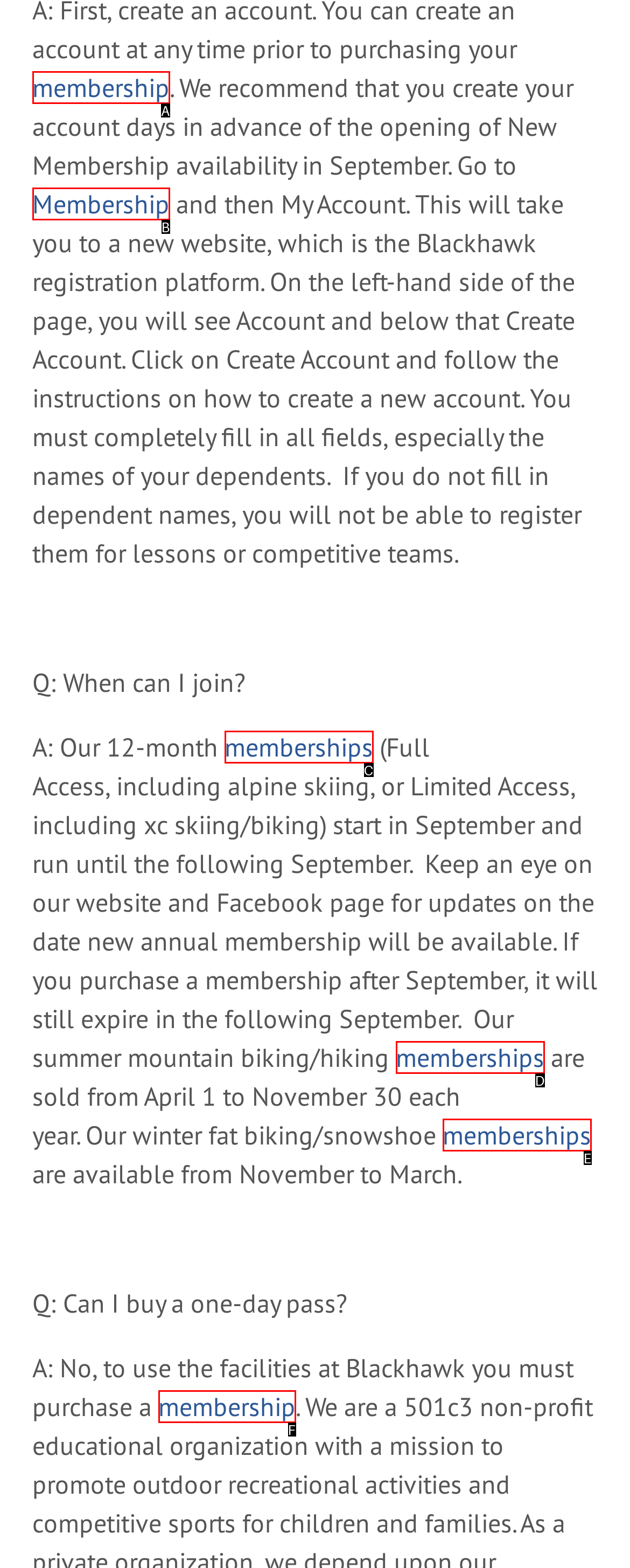Tell me which one HTML element best matches the description: memberships
Answer with the option's letter from the given choices directly.

D